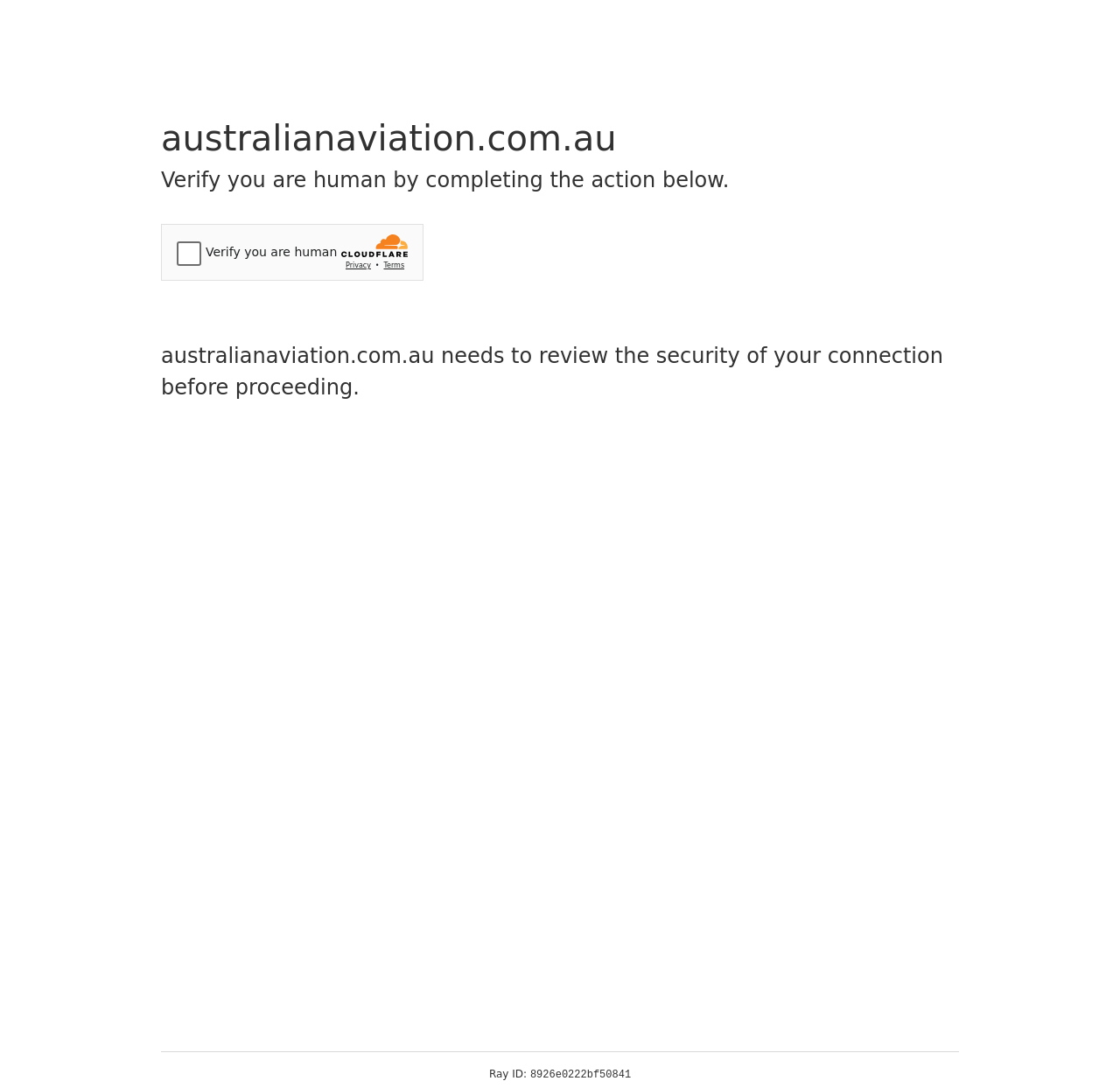Analyze and describe the webpage in a detailed narrative.

The webpage appears to be a security verification page. At the top, there is a heading that displays the website's name, "australianaviation.com.au". Below this, another heading instructs the user to "Verify you are human by completing the action below." 

To the right of these headings, there is an iframe containing a Cloudflare security challenge, which takes up a significant portion of the top section of the page. 

Below the iframe, there is a paragraph of text that explains the purpose of the security verification, stating that "australianaviation.com.au needs to review the security of your connection before proceeding." 

At the very bottom of the page, there are two lines of text, with "Ray ID:" on the left and a long alphanumeric string "8926e0222bf50841" on the right.